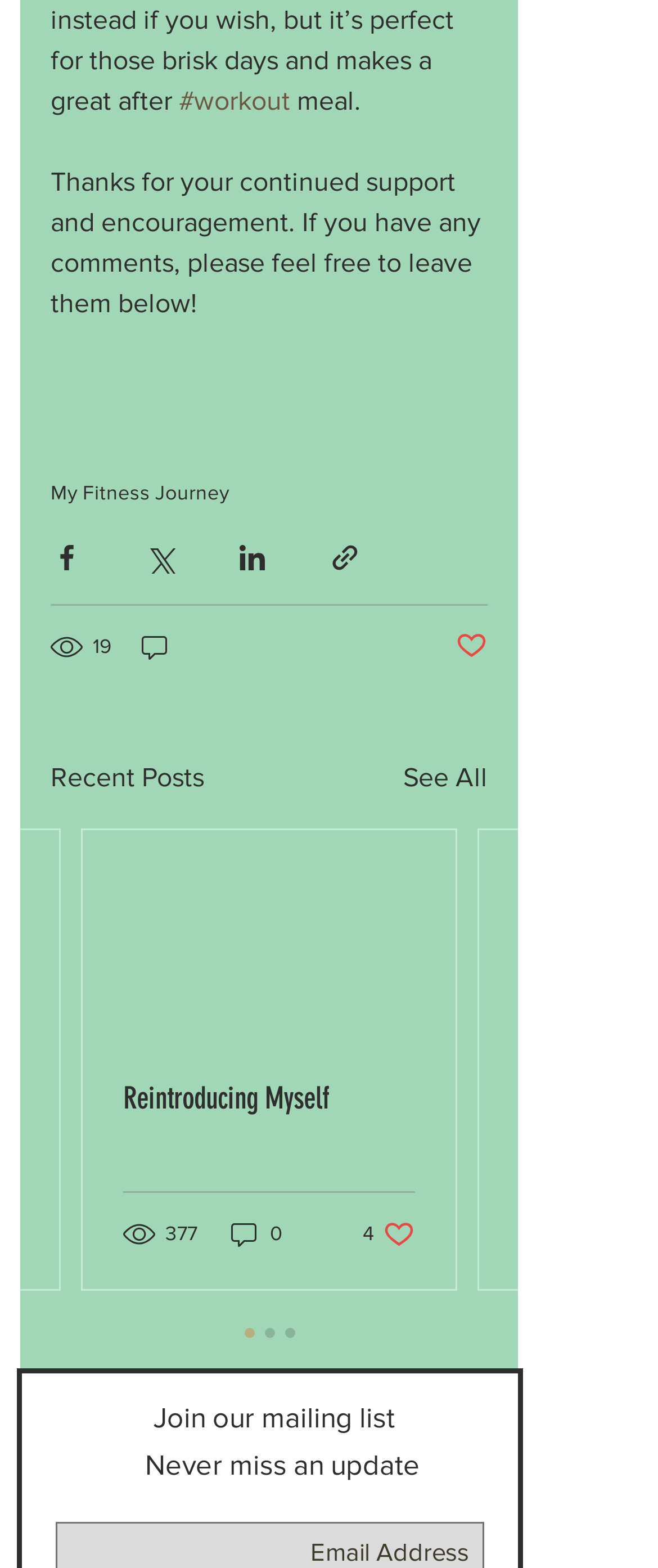Determine the bounding box for the UI element that matches this description: "See All".

[0.613, 0.483, 0.741, 0.509]